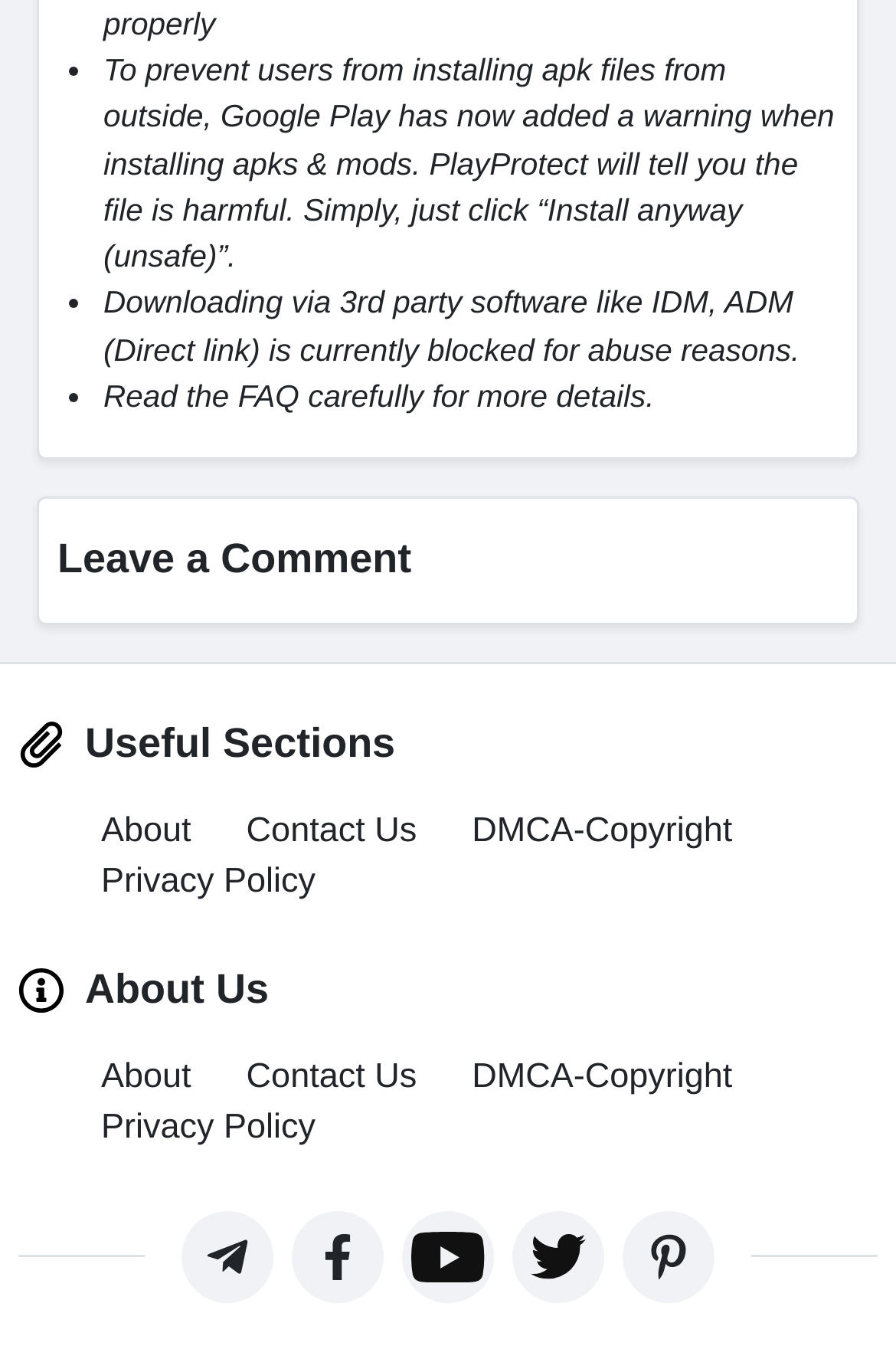Predict the bounding box coordinates of the area that should be clicked to accomplish the following instruction: "watch COLLEGE VIDEO". The bounding box coordinates should consist of four float numbers between 0 and 1, i.e., [left, top, right, bottom].

None